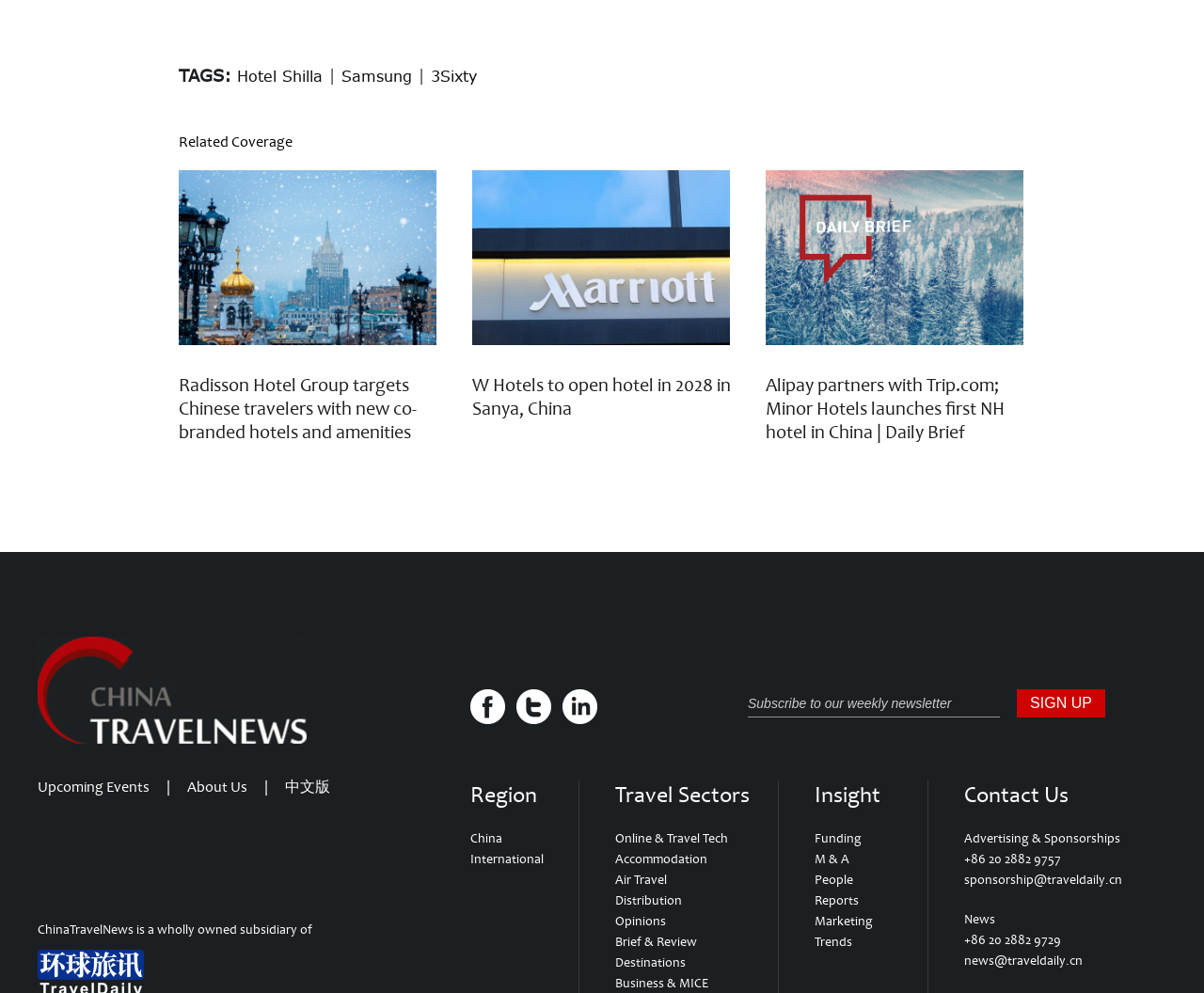Find the bounding box coordinates of the clickable area that will achieve the following instruction: "Contact us through 'sponsorship@traveldaily.cn'".

[0.801, 0.878, 0.932, 0.894]